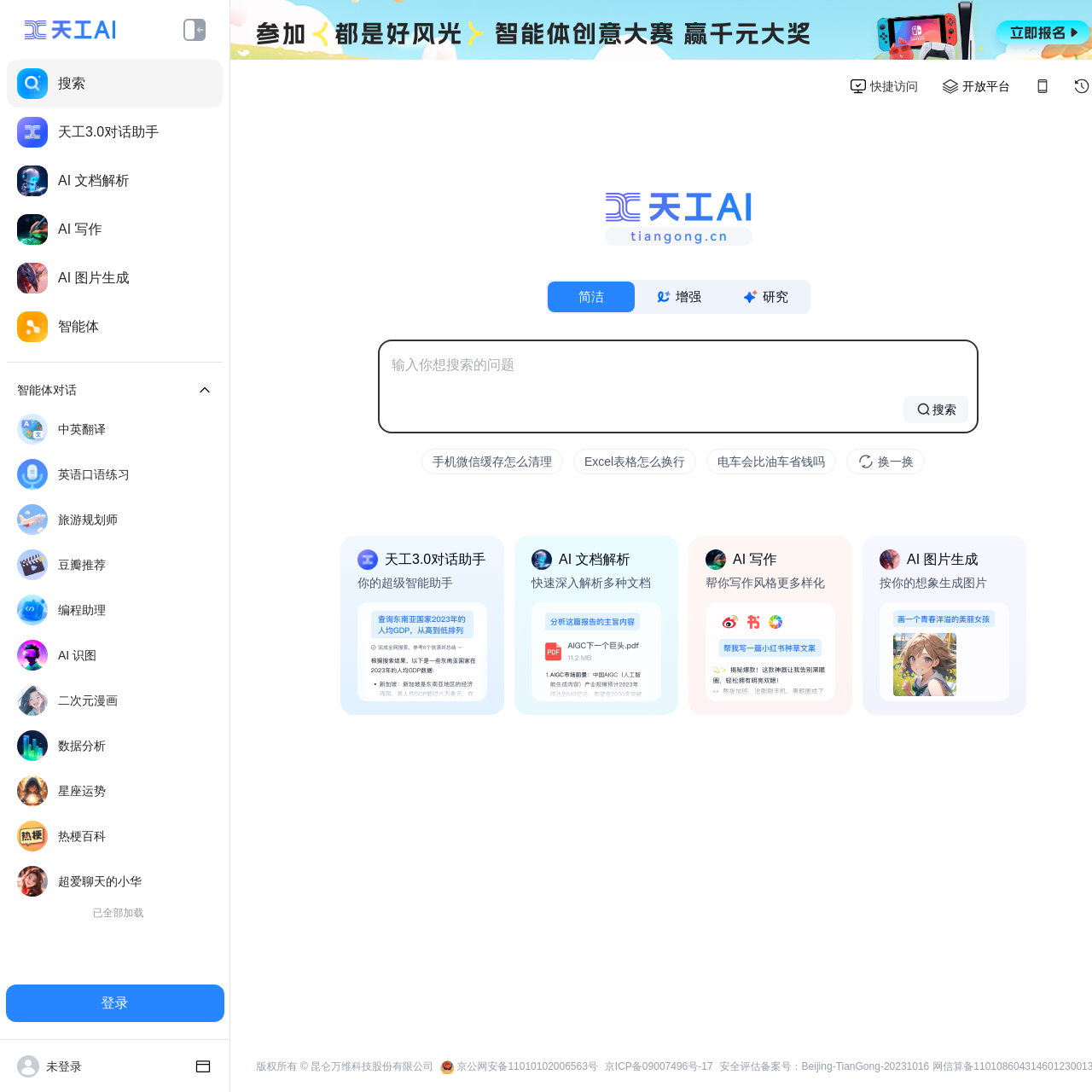Locate the bounding box coordinates of the clickable region necessary to complete the following instruction: "Log in". Provide the coordinates in the format of four float numbers between 0 and 1, i.e., [left, top, right, bottom].

[0.005, 0.902, 0.205, 0.936]